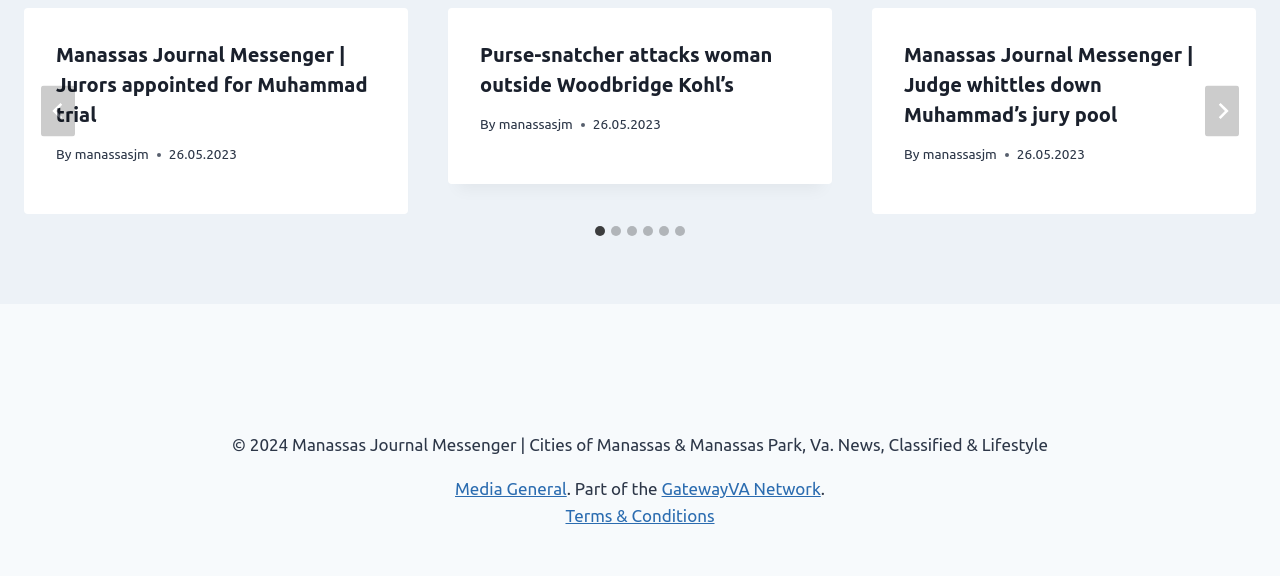What is the title of the first article?
Please elaborate on the answer to the question with detailed information.

I looked at the first article element and found the heading element with the text 'Manassas Journal Messenger | Jurors appointed for Muhammad trial'.